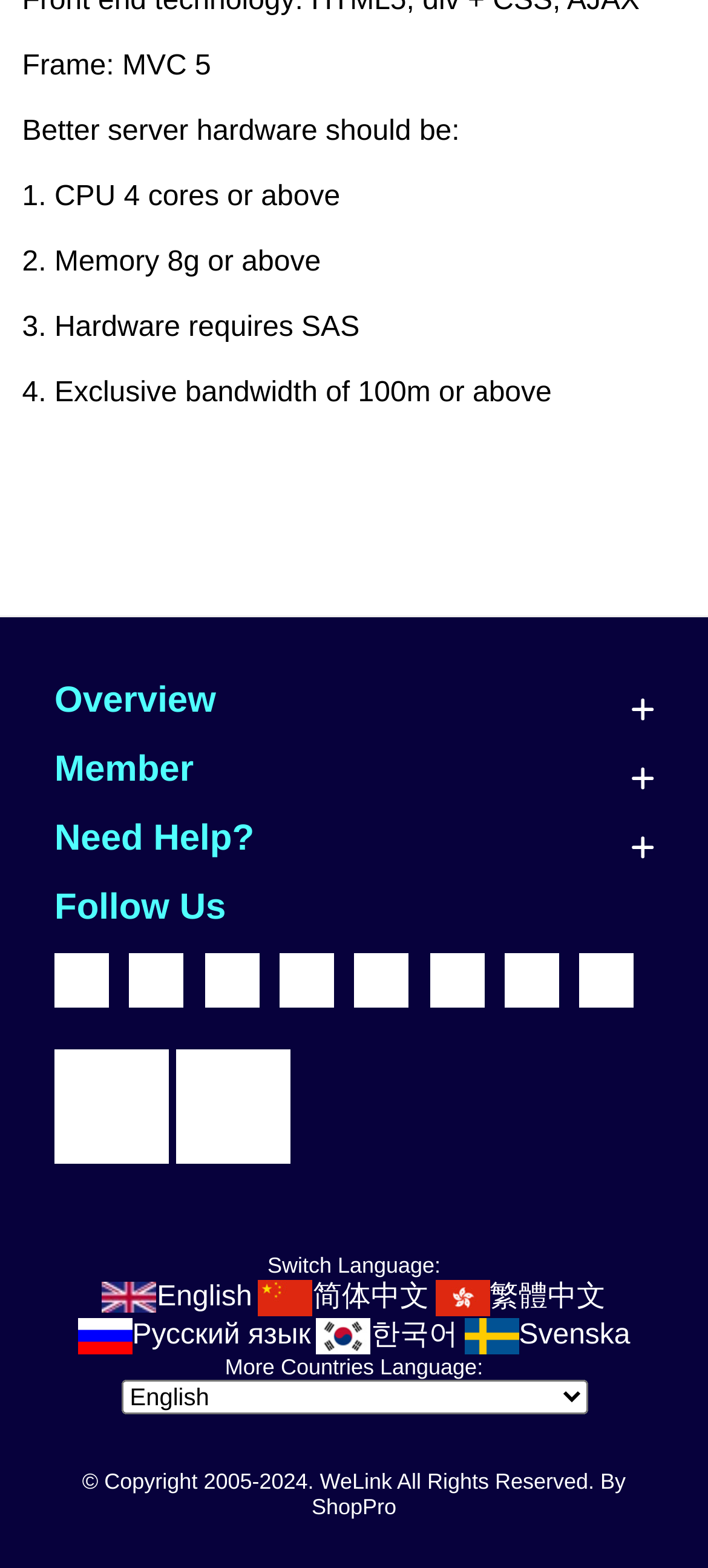Bounding box coordinates must be specified in the format (top-left x, top-left y, bottom-right x, bottom-right y). All values should be floating point numbers between 0 and 1. What are the bounding box coordinates of the UI element described as: alt="Facebook"

[0.077, 0.607, 0.154, 0.642]